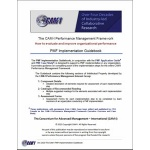What is the affiliation of the publication?
Based on the image, respond with a single word or phrase.

Consortium for Advanced Management International